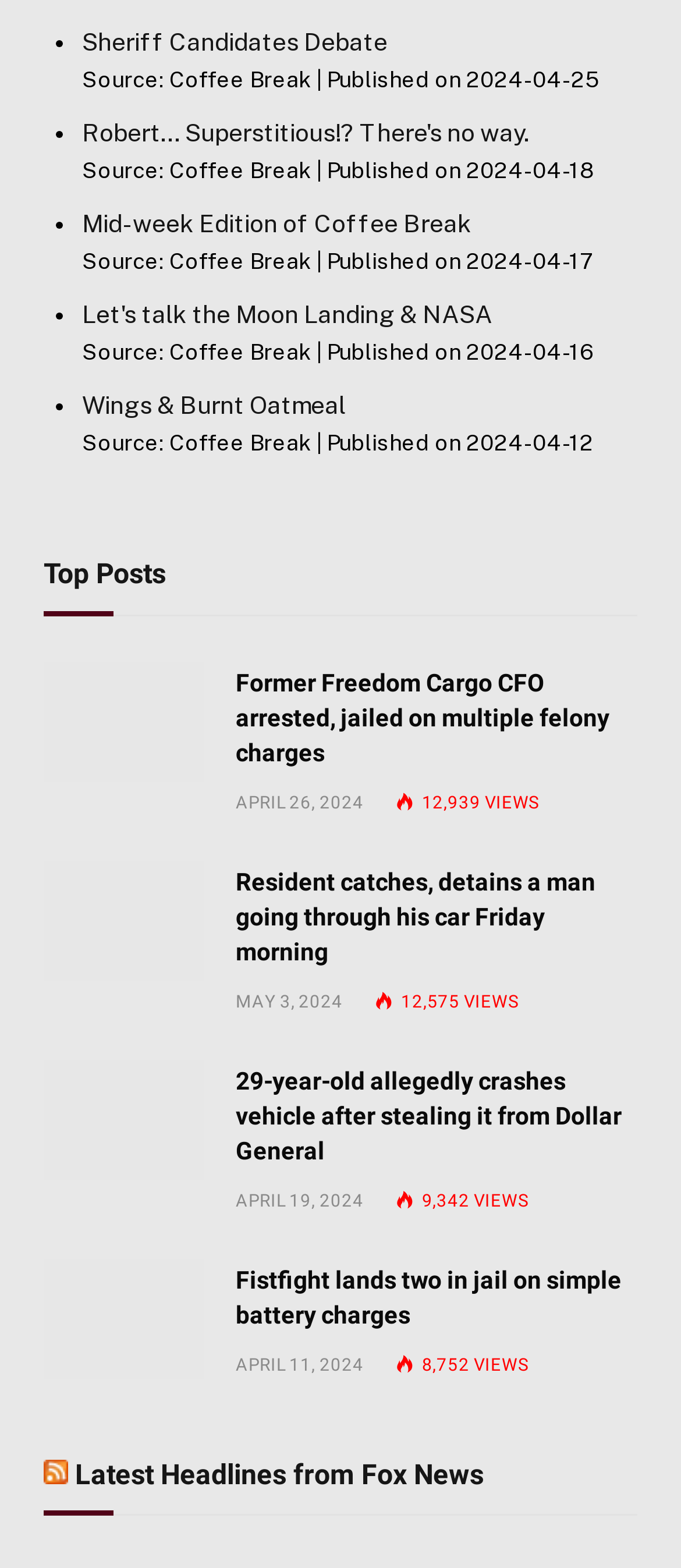Identify the bounding box coordinates of the section that should be clicked to achieve the task described: "Read the article 'Former Freedom Cargo CFO arrested, jailed on multiple felony charges'".

[0.064, 0.422, 0.936, 0.521]